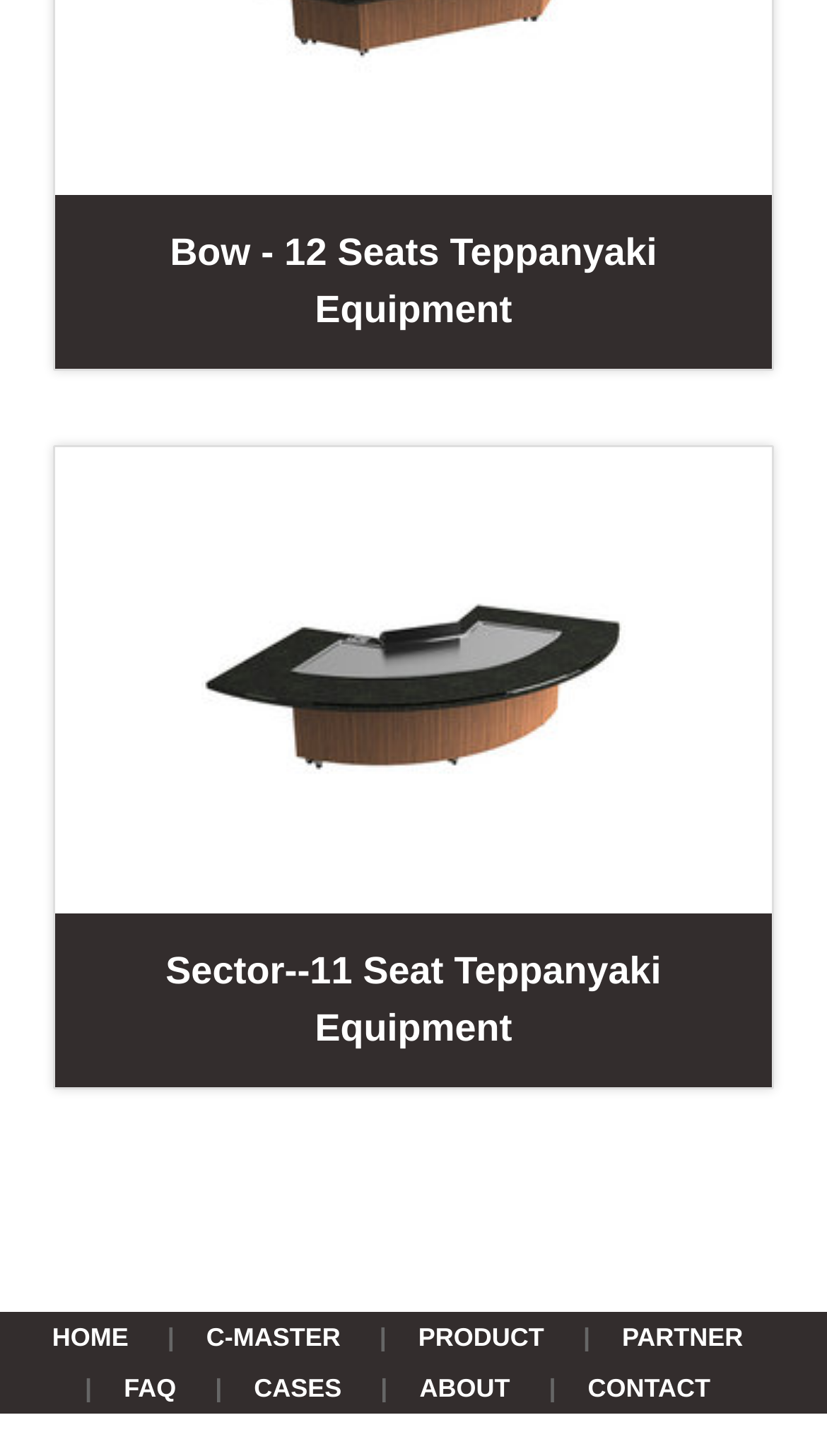Provide the bounding box coordinates of the HTML element this sentence describes: "HOME". The bounding box coordinates consist of four float numbers between 0 and 1, i.e., [left, top, right, bottom].

[0.063, 0.909, 0.155, 0.929]